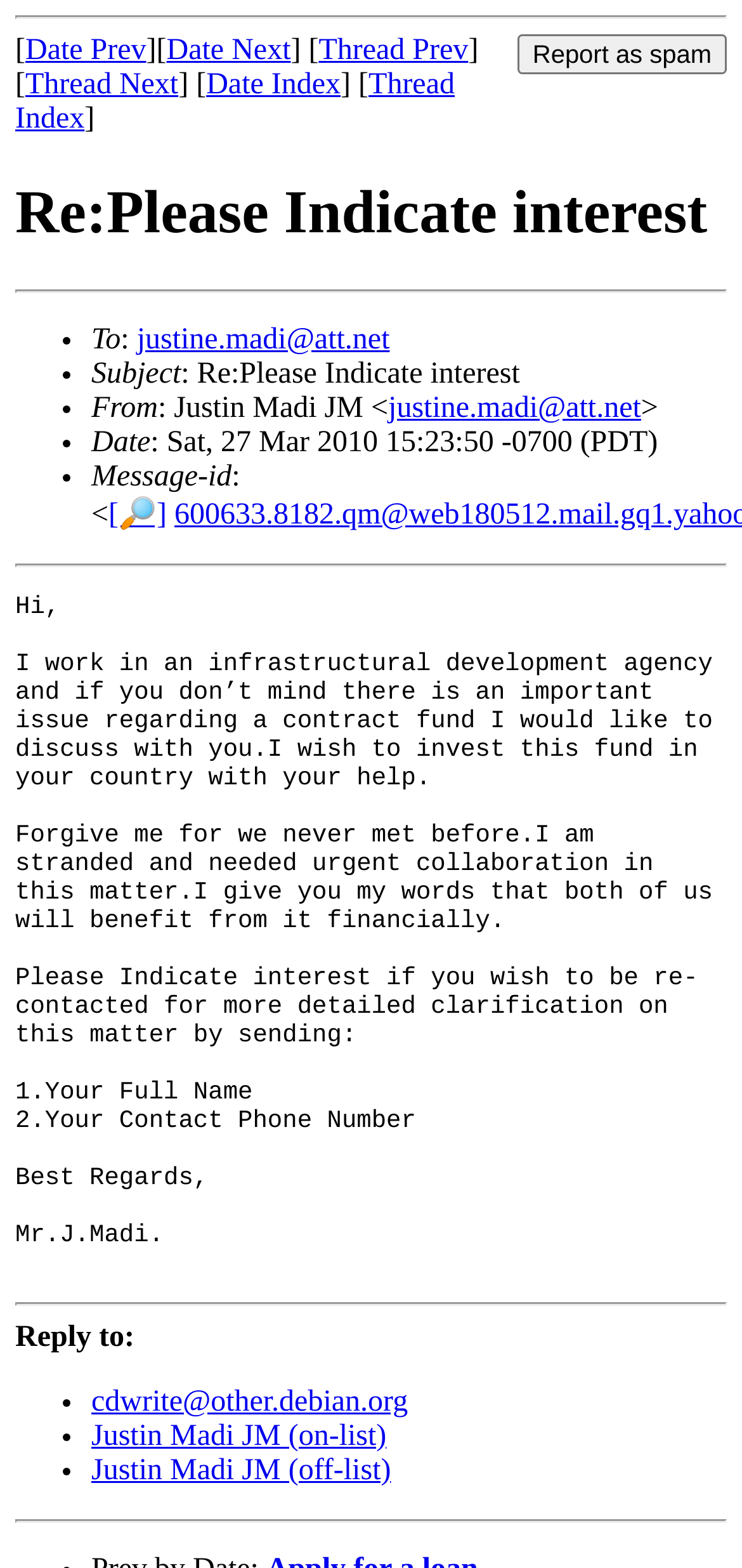Please identify the bounding box coordinates of the area that needs to be clicked to fulfill the following instruction: "Reply to cdwrite@other.debian.org."

[0.123, 0.884, 0.55, 0.904]